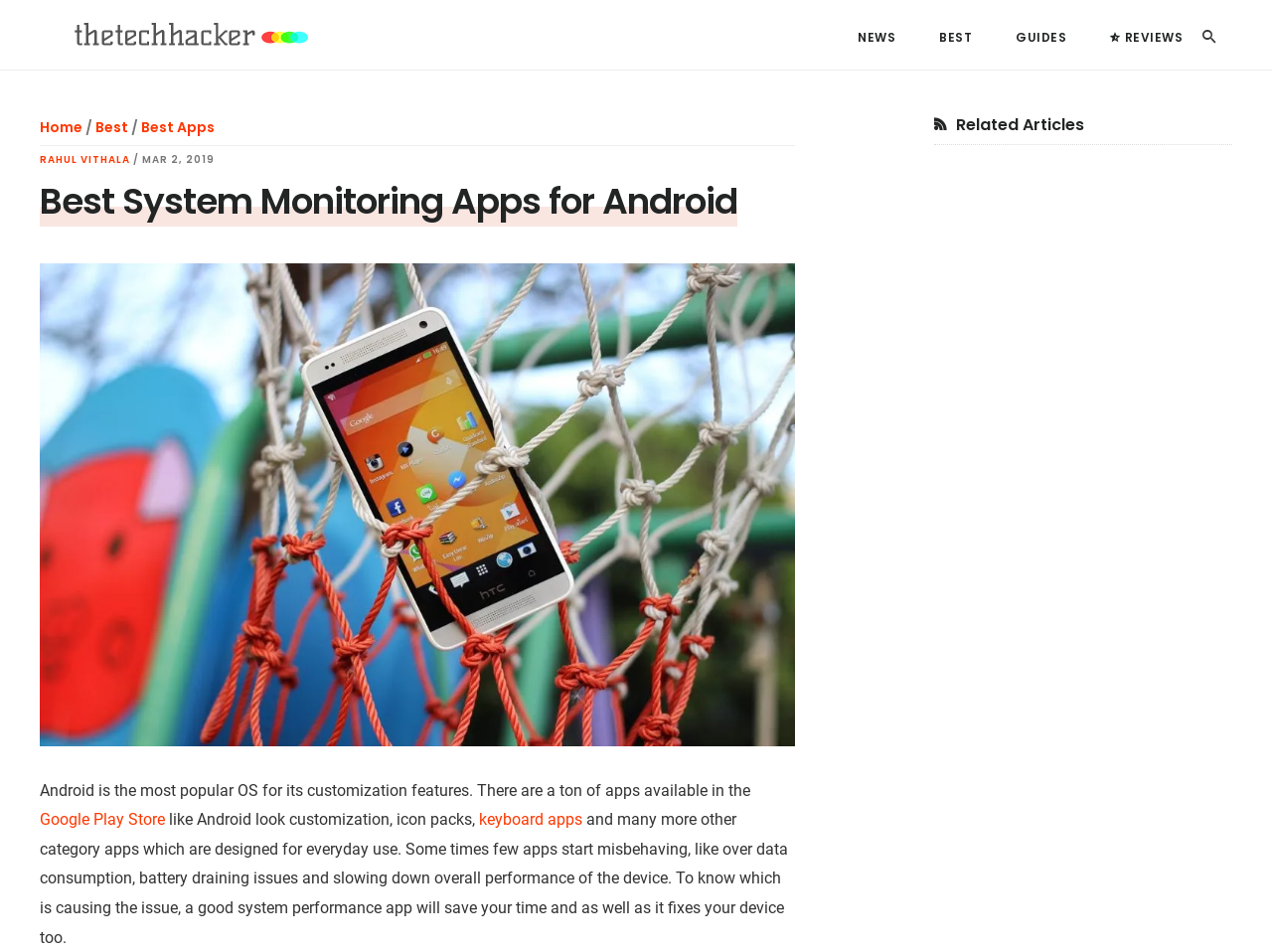Please give a succinct answer to the question in one word or phrase:
What type of apps are available in the Google Play Store?

Customization apps